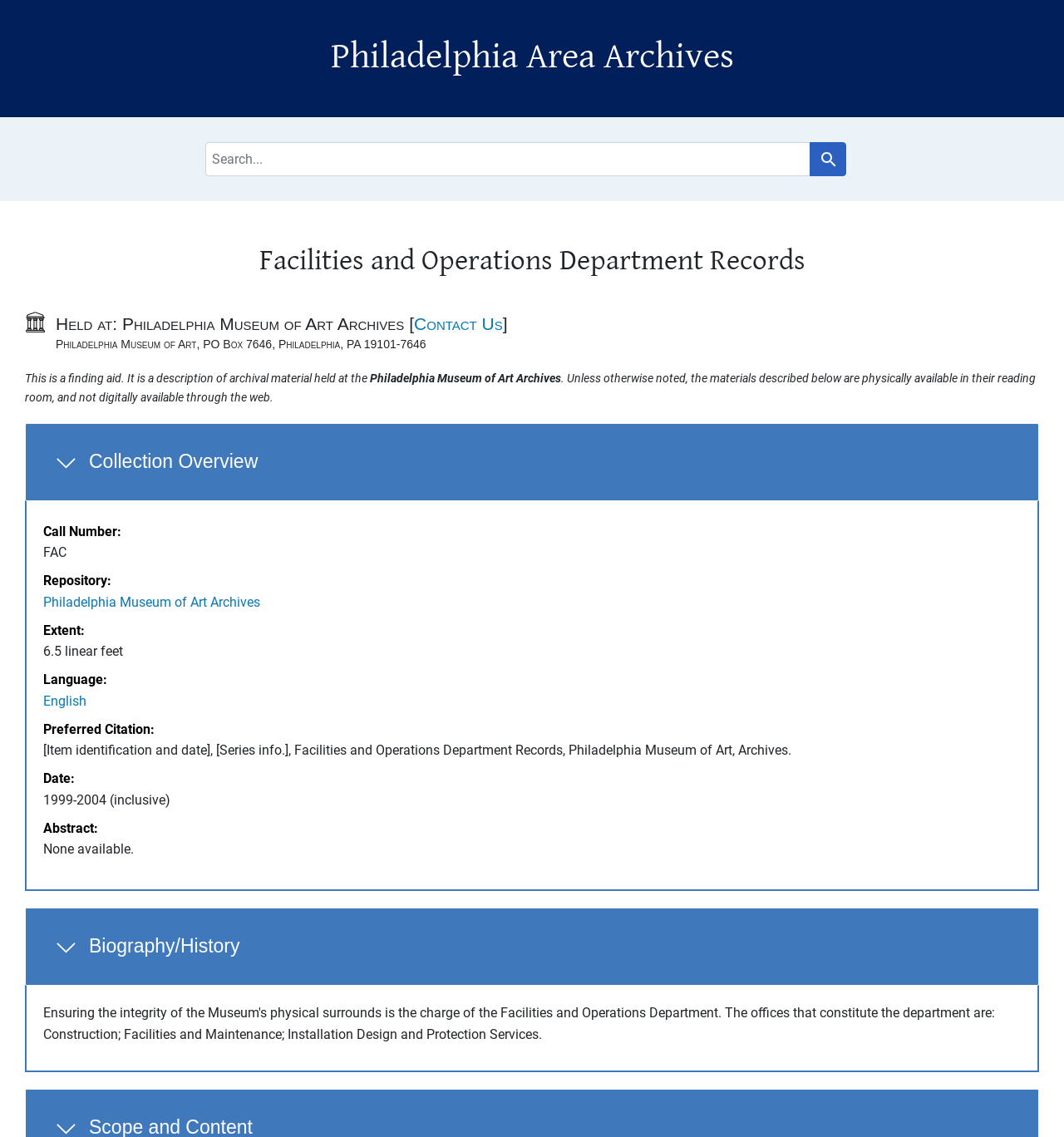What is the repository of the facilities and operations department records?
Provide an in-depth and detailed answer to the question.

I found the answer by looking at the description list detail element 'Philadelphia Museum of Art Archives' which is associated with the description list term 'Repository:'.